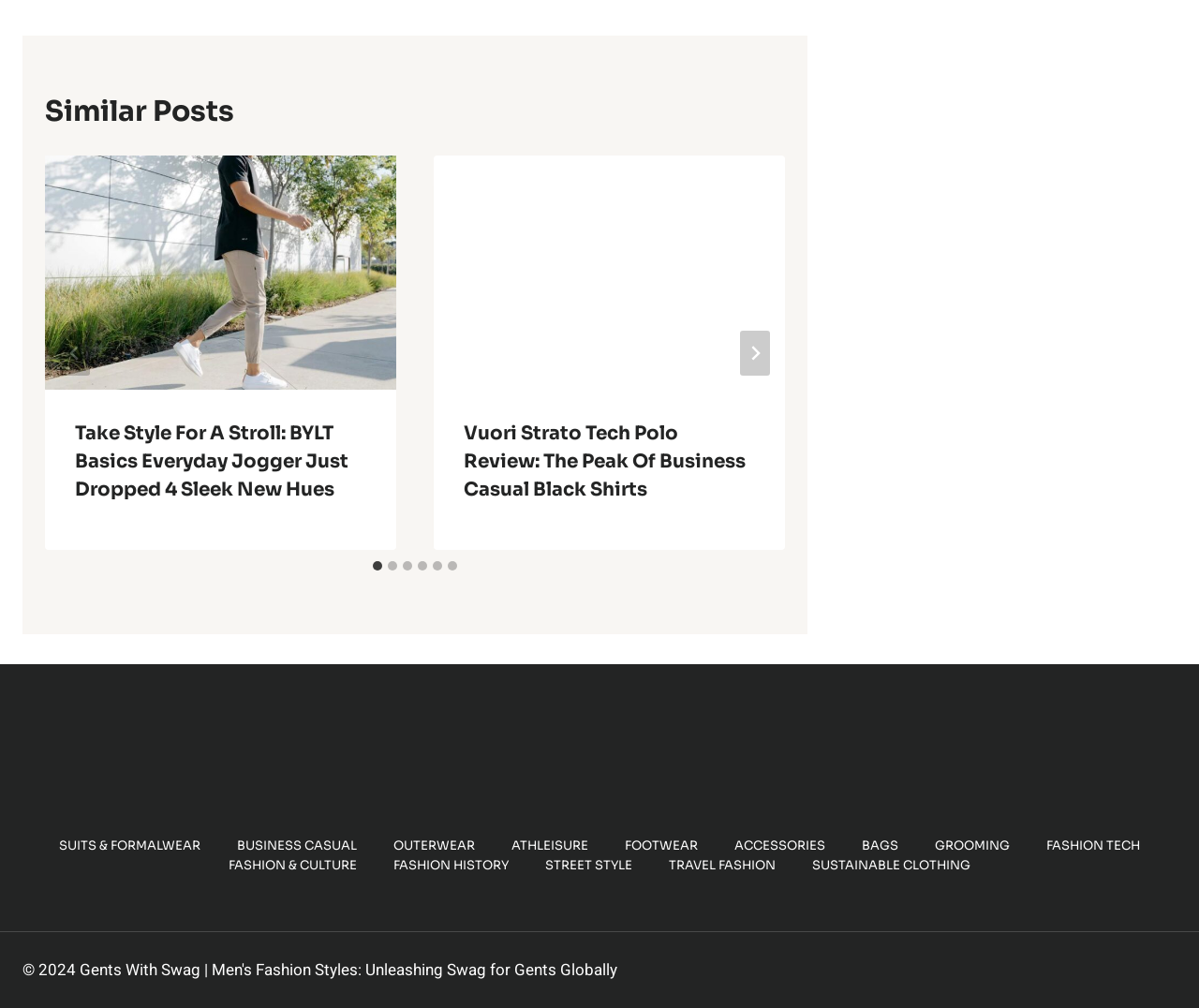Locate the bounding box coordinates of the element's region that should be clicked to carry out the following instruction: "Click the 'Next' button". The coordinates need to be four float numbers between 0 and 1, i.e., [left, top, right, bottom].

[0.617, 0.328, 0.642, 0.372]